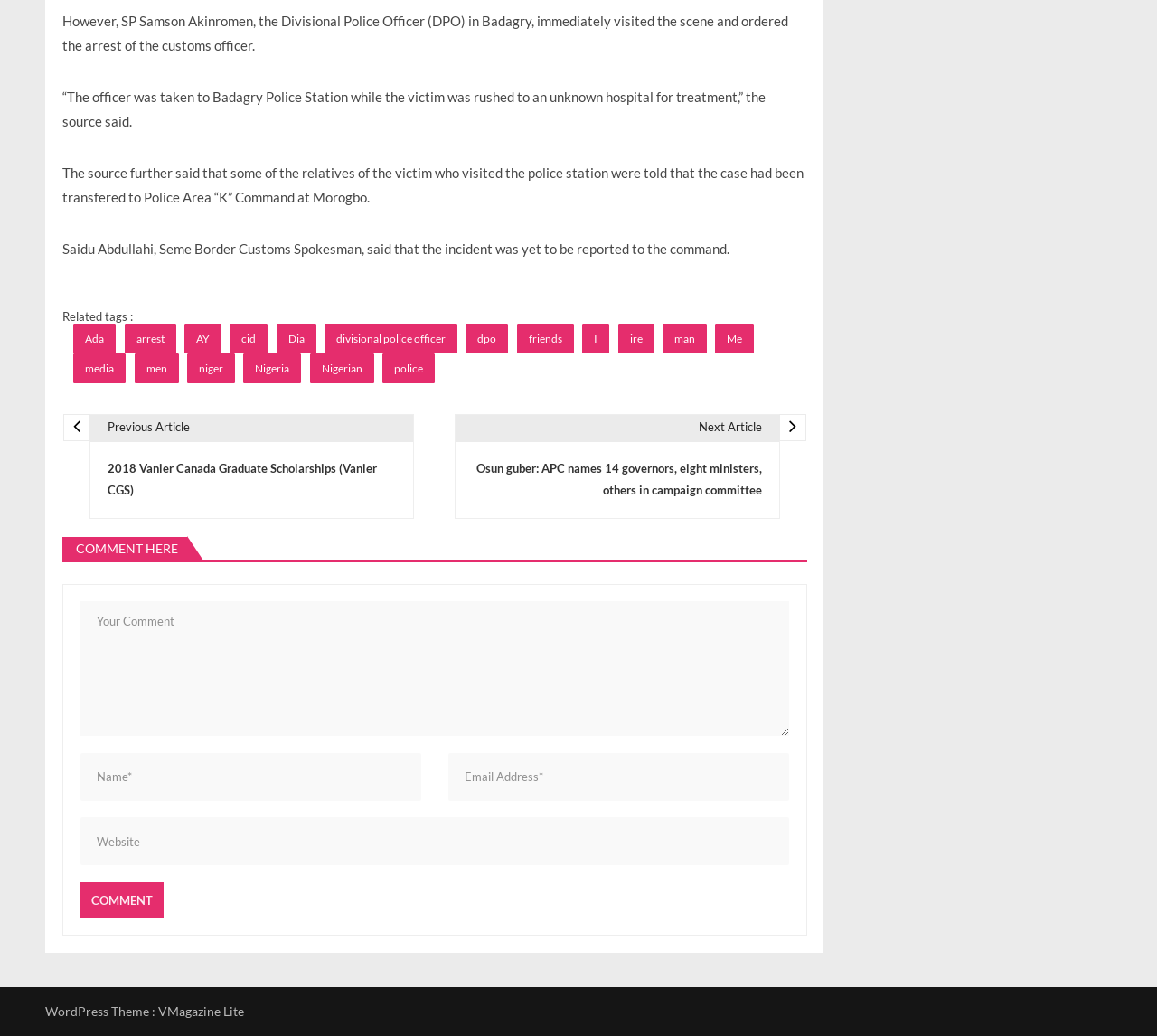How many links are there in the 'Related tags' section?
Answer the question with detailed information derived from the image.

The 'Related tags' section contains 15 links, including 'Ada', 'arrest', 'AY', and others.